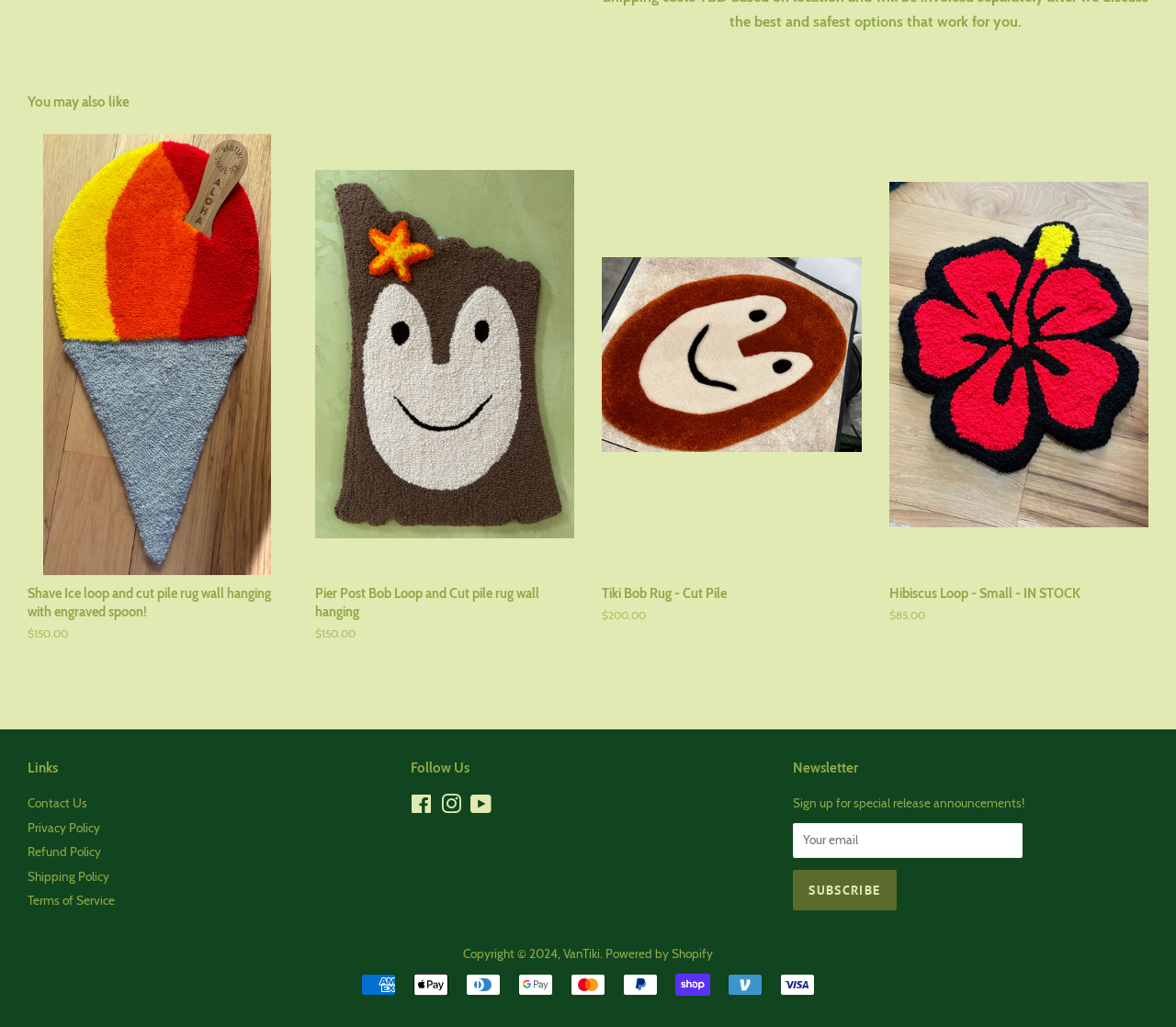Provide a brief response in the form of a single word or phrase:
What is the copyright year mentioned at the bottom of the page?

2024